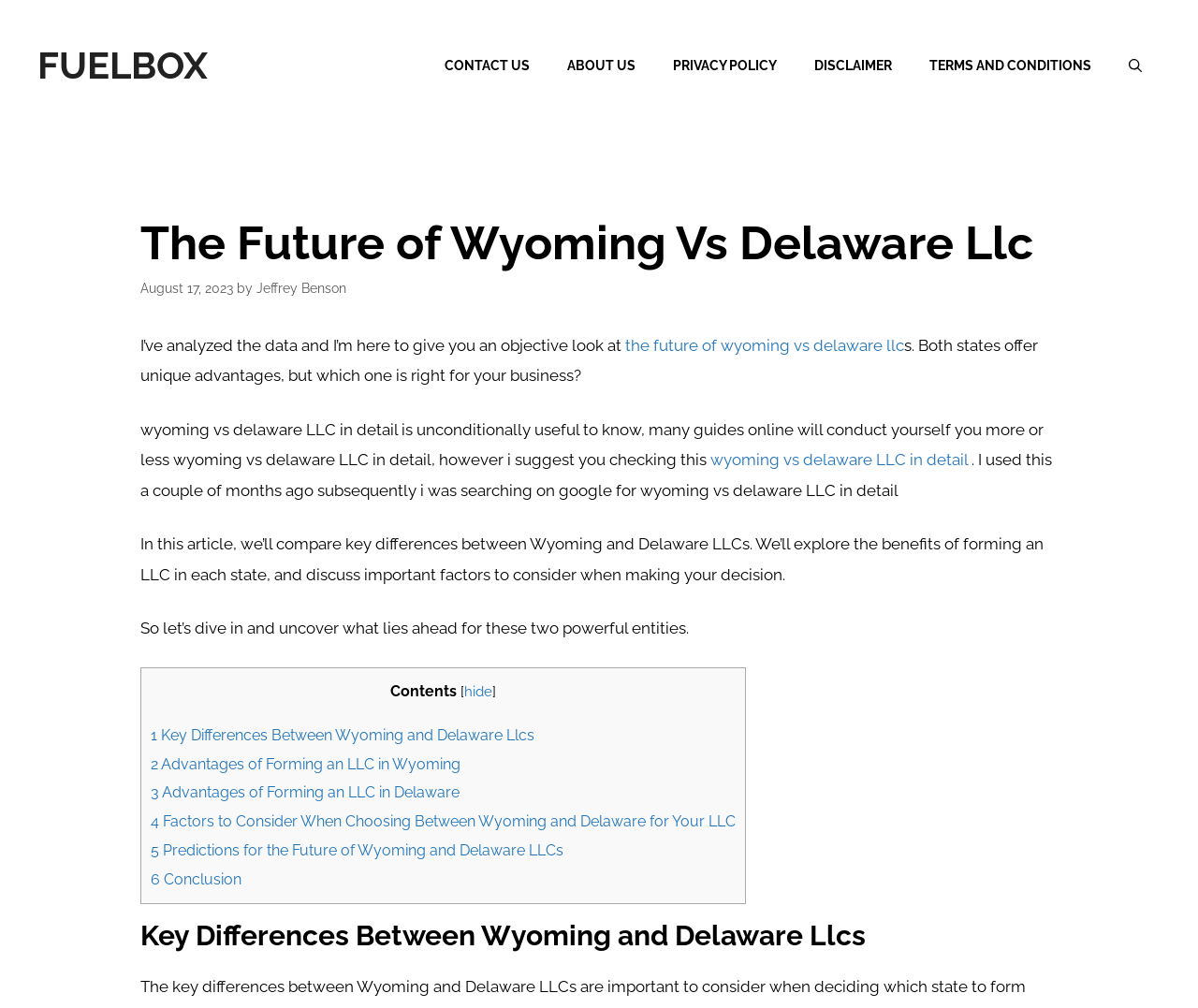What is the author of the article?
Using the image, answer in one word or phrase.

Jeffrey Benson